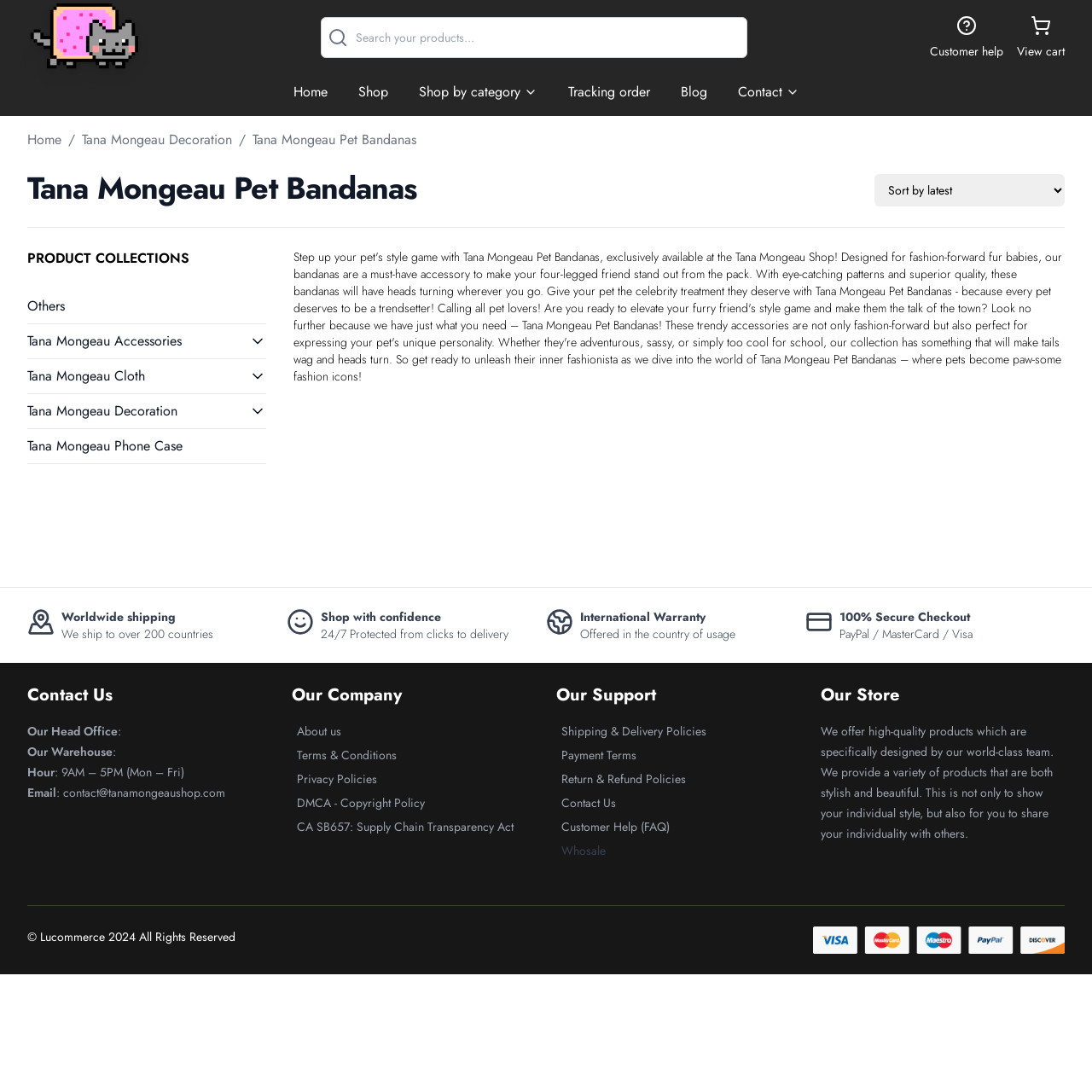Find the bounding box coordinates for the UI element that matches this description: "Final words".

None